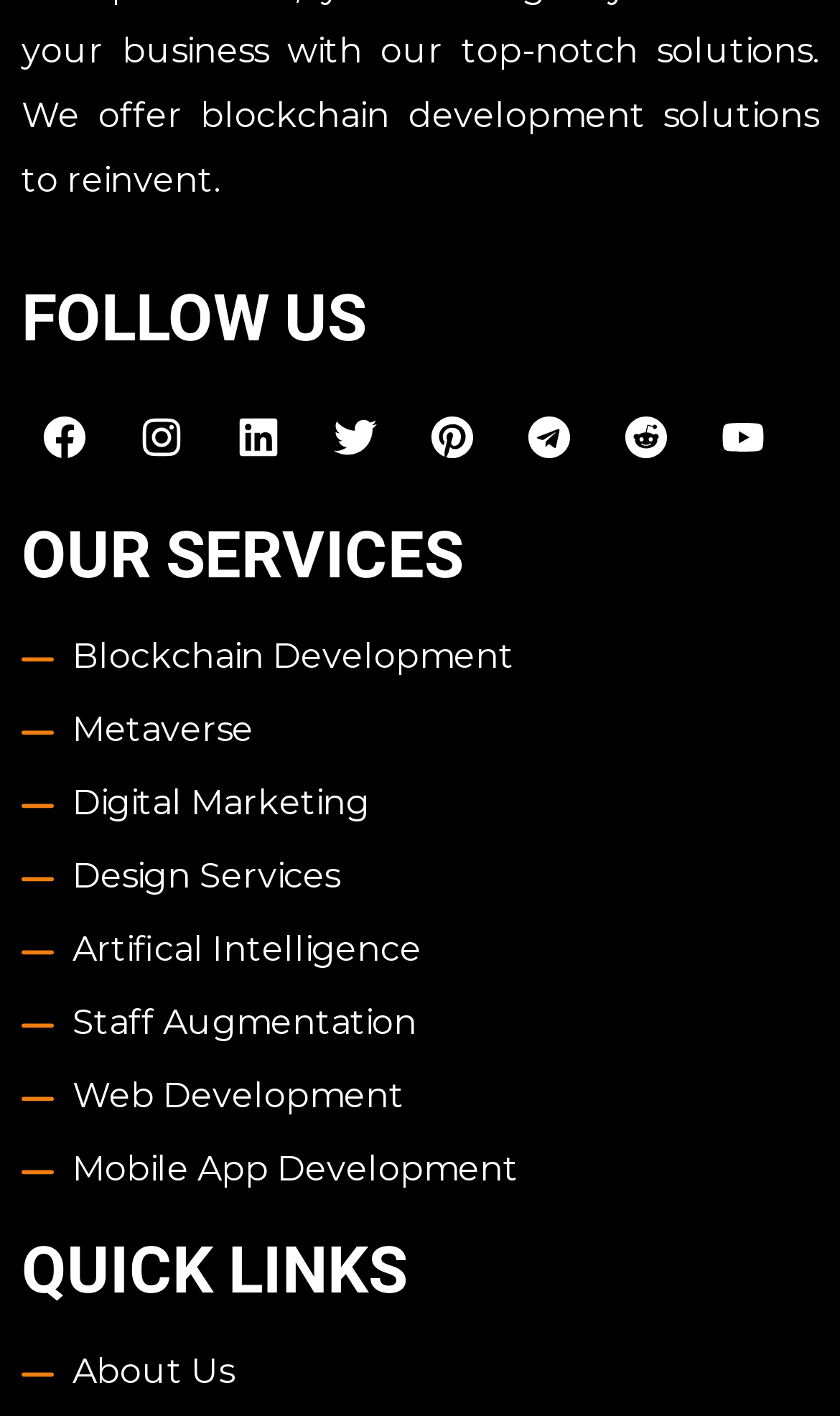Please identify the bounding box coordinates of the clickable area that will allow you to execute the instruction: "Learn about Blockchain Development".

[0.026, 0.446, 0.974, 0.482]